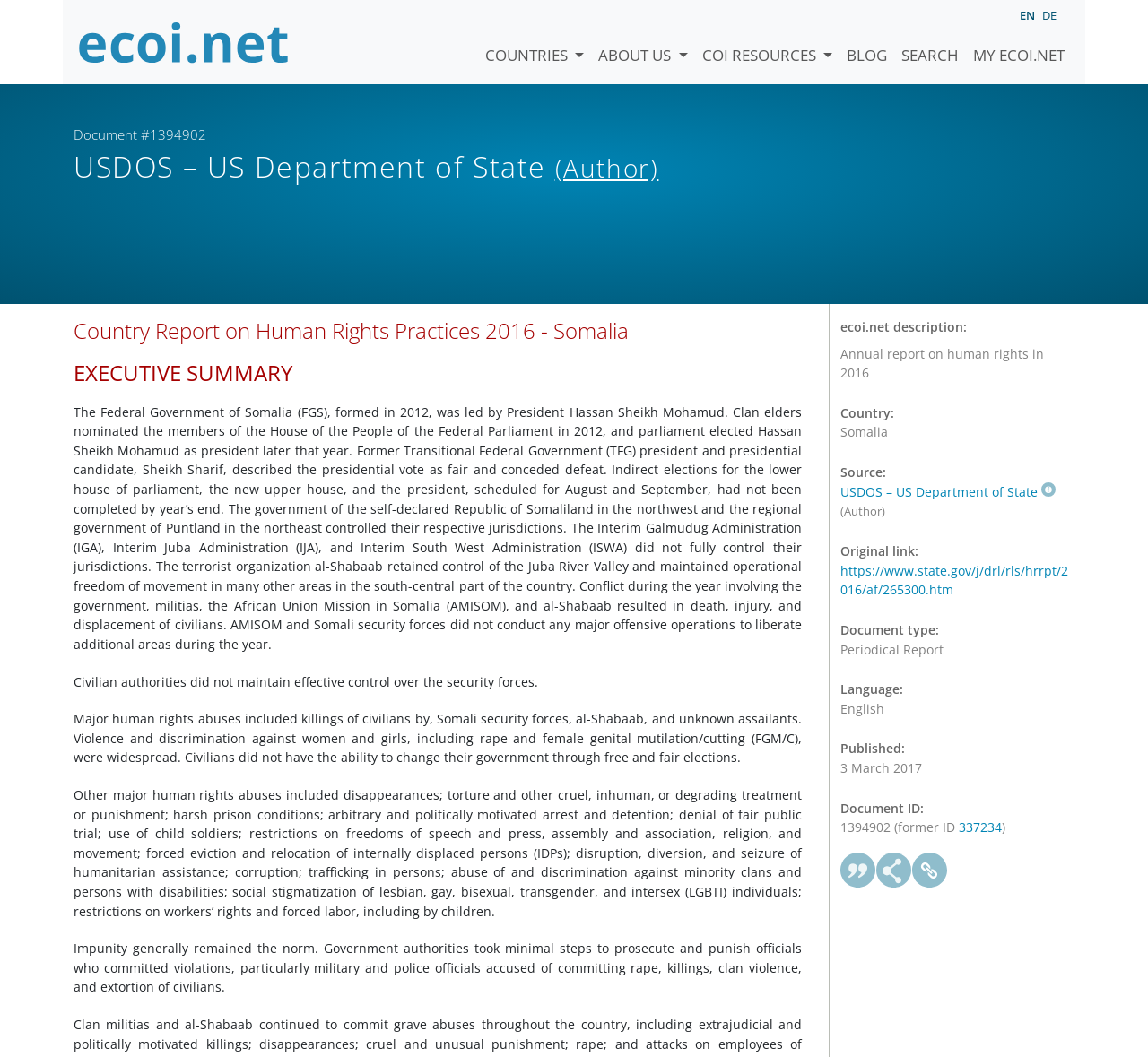Produce a meticulous description of the webpage.

The webpage is a report on human rights practices in Somalia for the year 2016. At the top of the page, there is a navigation menu with links to "COUNTRIES", "ABOUT US", "COI RESOURCES", "BLOG", "SEARCH", and "MY ECOI.NET". Below the navigation menu, there is a language selection dropdown with "English" selected.

The main content of the page is divided into sections. The first section is the title "Country Report on Human Rights Practices 2016 - Somalia" followed by an executive summary. The executive summary provides an overview of the human rights situation in Somalia, including the political context, security forces, and major human rights abuses.

Below the executive summary, there are several paragraphs of text that provide more detailed information on human rights abuses in Somalia, including killings, violence and discrimination against women and girls, disappearances, torture, and restrictions on freedoms of speech and press.

On the right side of the page, there is a description list that provides metadata about the report, including the title, country, source, original link, document type, language, publication date, and document ID. There are also links to "Cite as", "Share", and "Permalink" at the bottom of the page.

Throughout the page, there are no images, but there are several links to external sources and internal pages. The overall layout is organized and easy to follow, with clear headings and concise text.